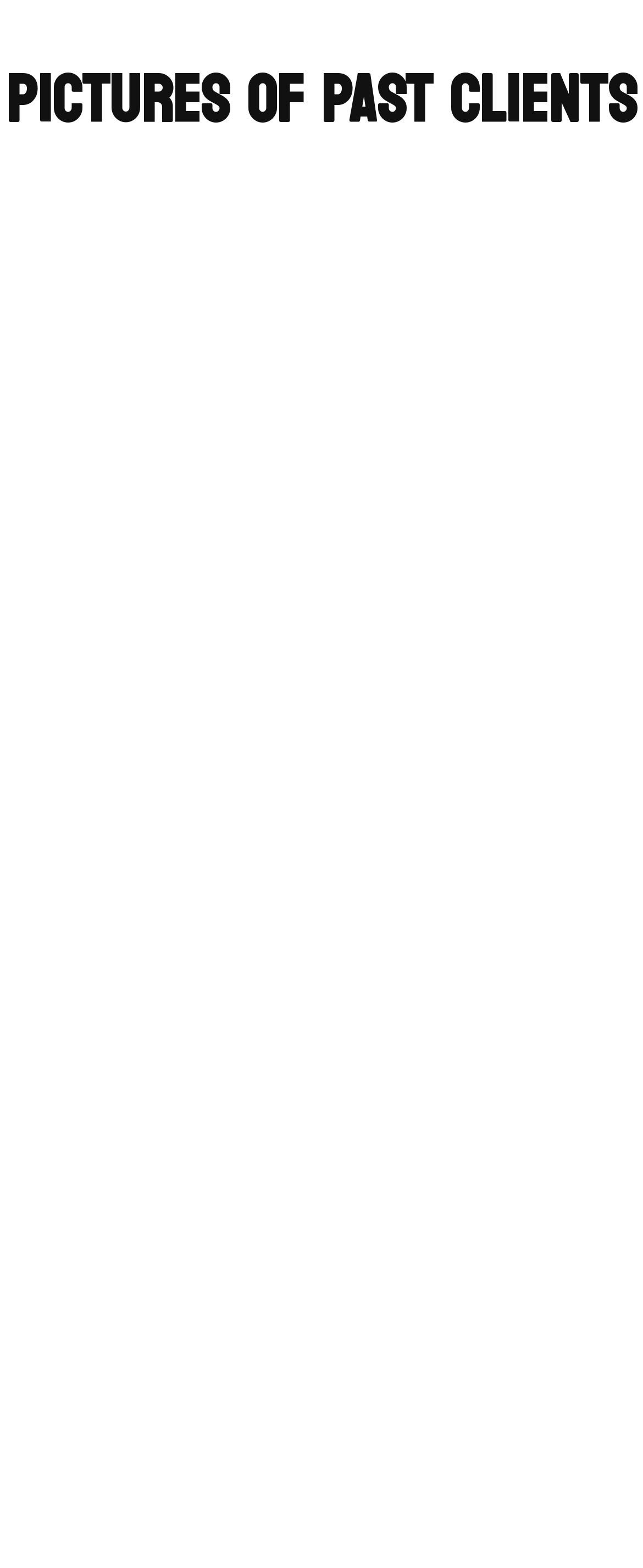Provide a one-word or short-phrase answer to the question:
How many types of deer hunts are there?

4